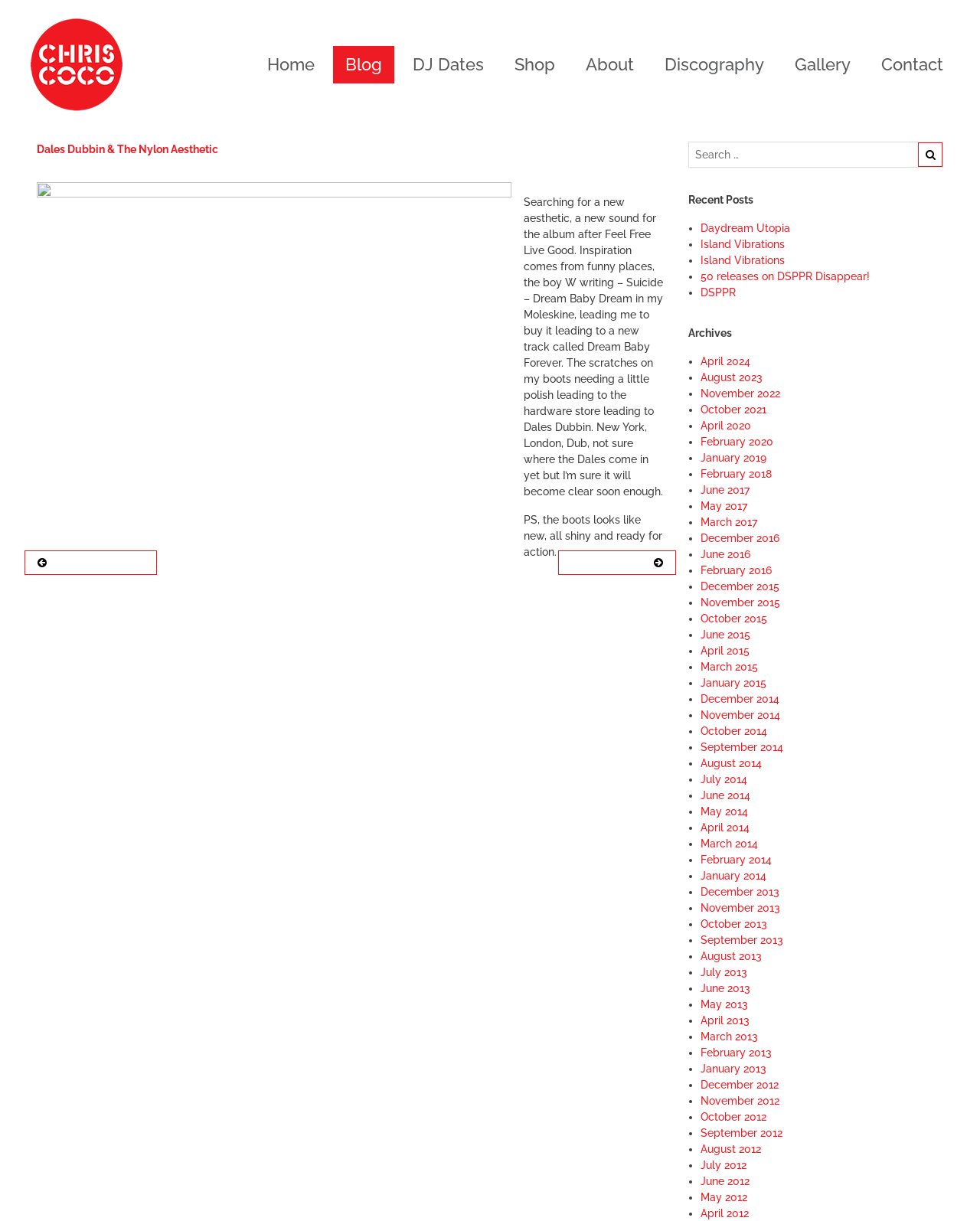What is the author of the blog post talking about?
Using the screenshot, give a one-word or short phrase answer.

Inspiration for an album